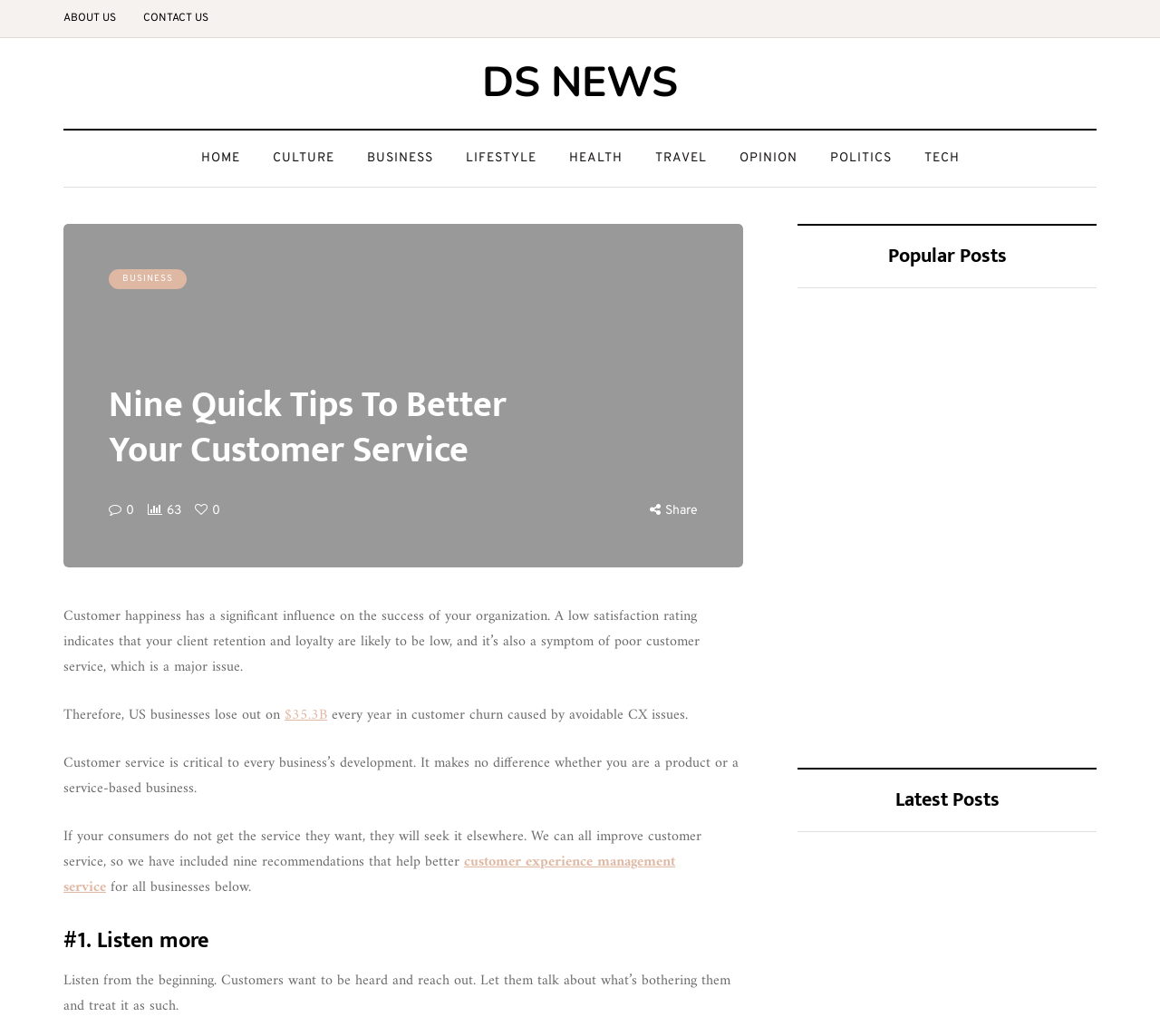Please specify the bounding box coordinates of the clickable region necessary for completing the following instruction: "Click on the 'CONTACT US' link". The coordinates must consist of four float numbers between 0 and 1, i.e., [left, top, right, bottom].

[0.112, 0.0, 0.191, 0.036]